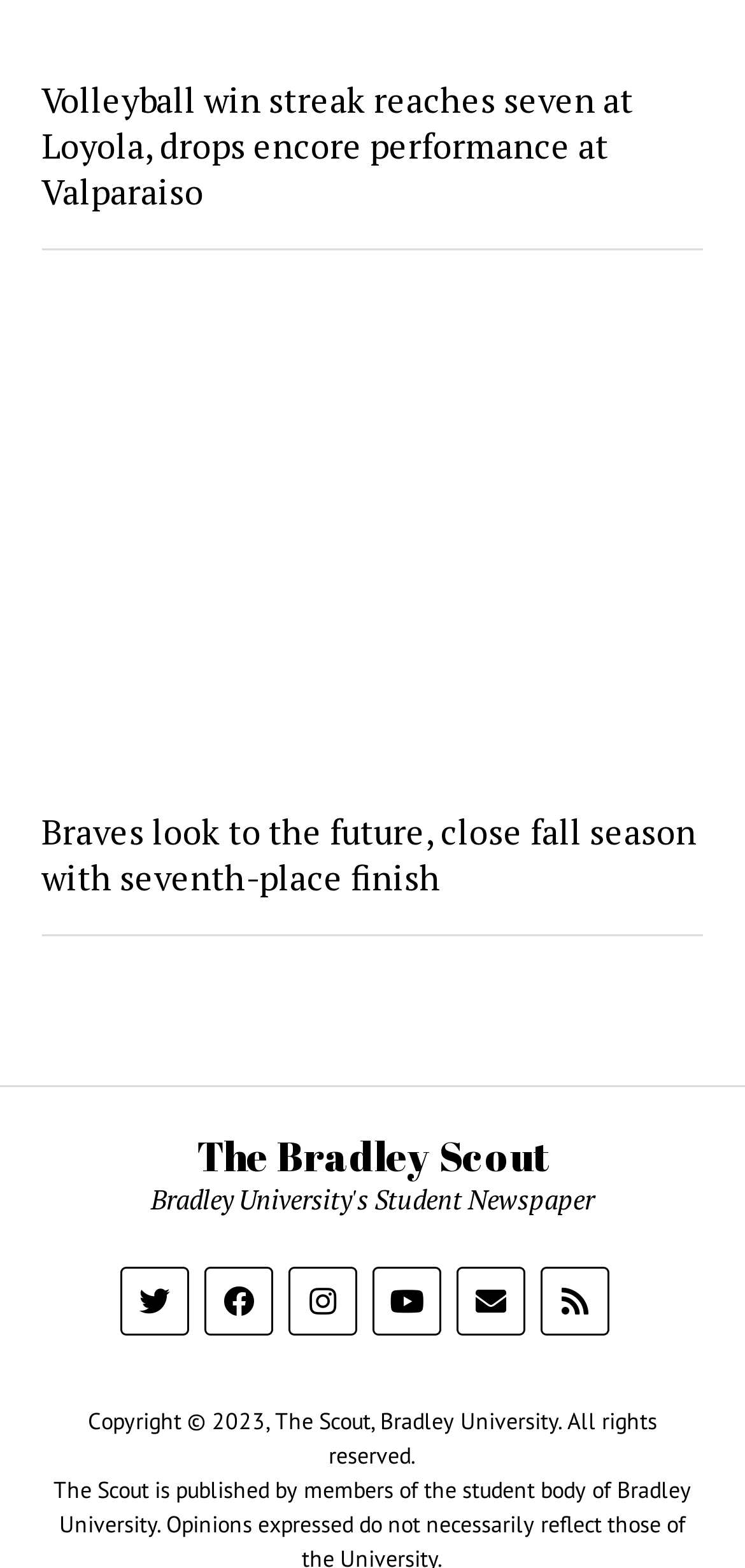Locate the bounding box coordinates of the segment that needs to be clicked to meet this instruction: "Visit The Bradley Scout website".

[0.264, 0.72, 0.736, 0.754]